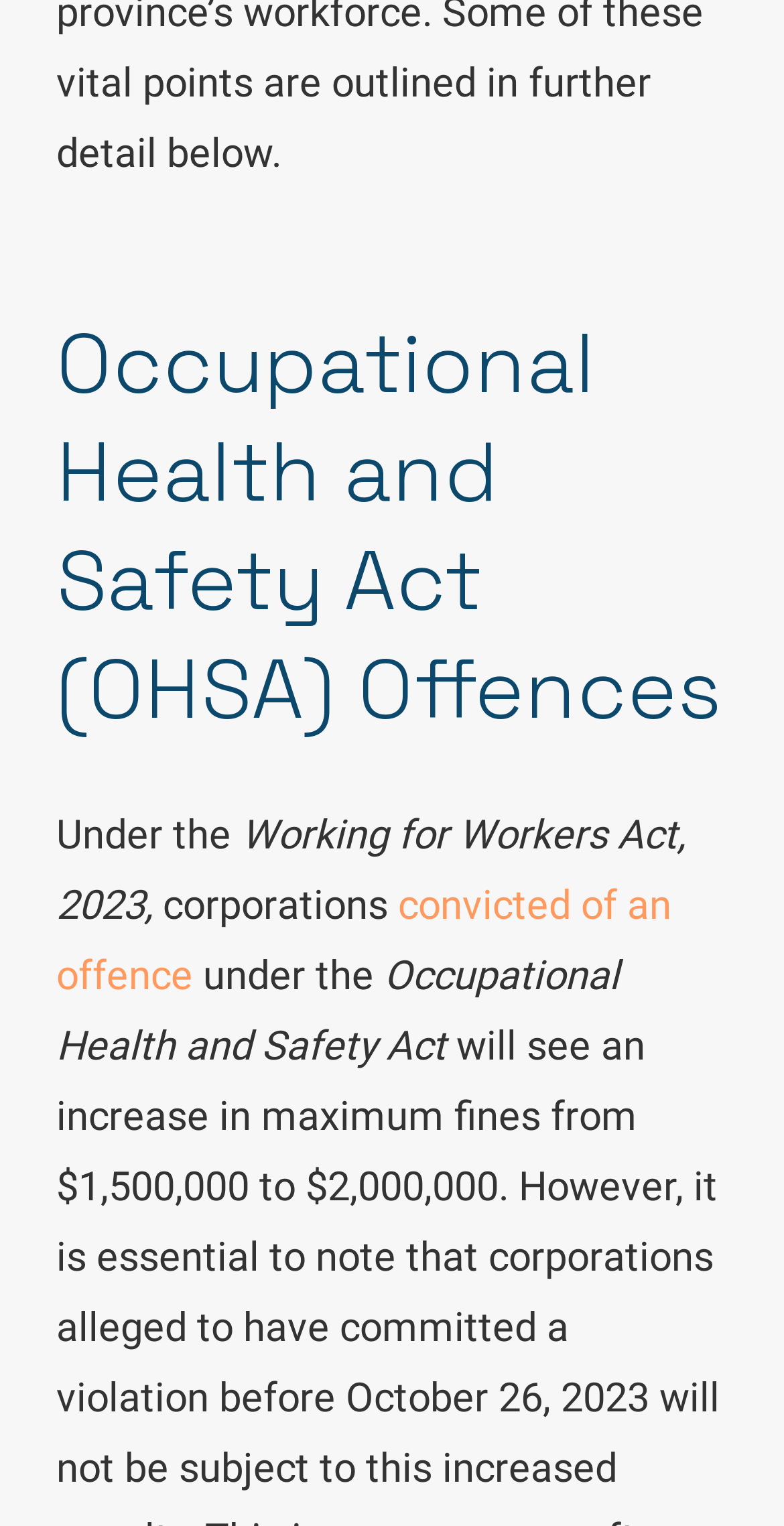What is the main focus of the webpage?
Provide a comprehensive and detailed answer to the question.

The webpage appears to be a law firm's website, and the main focus is on labour law, as evident from the various links and categories related to employment, workplace, and labour law.